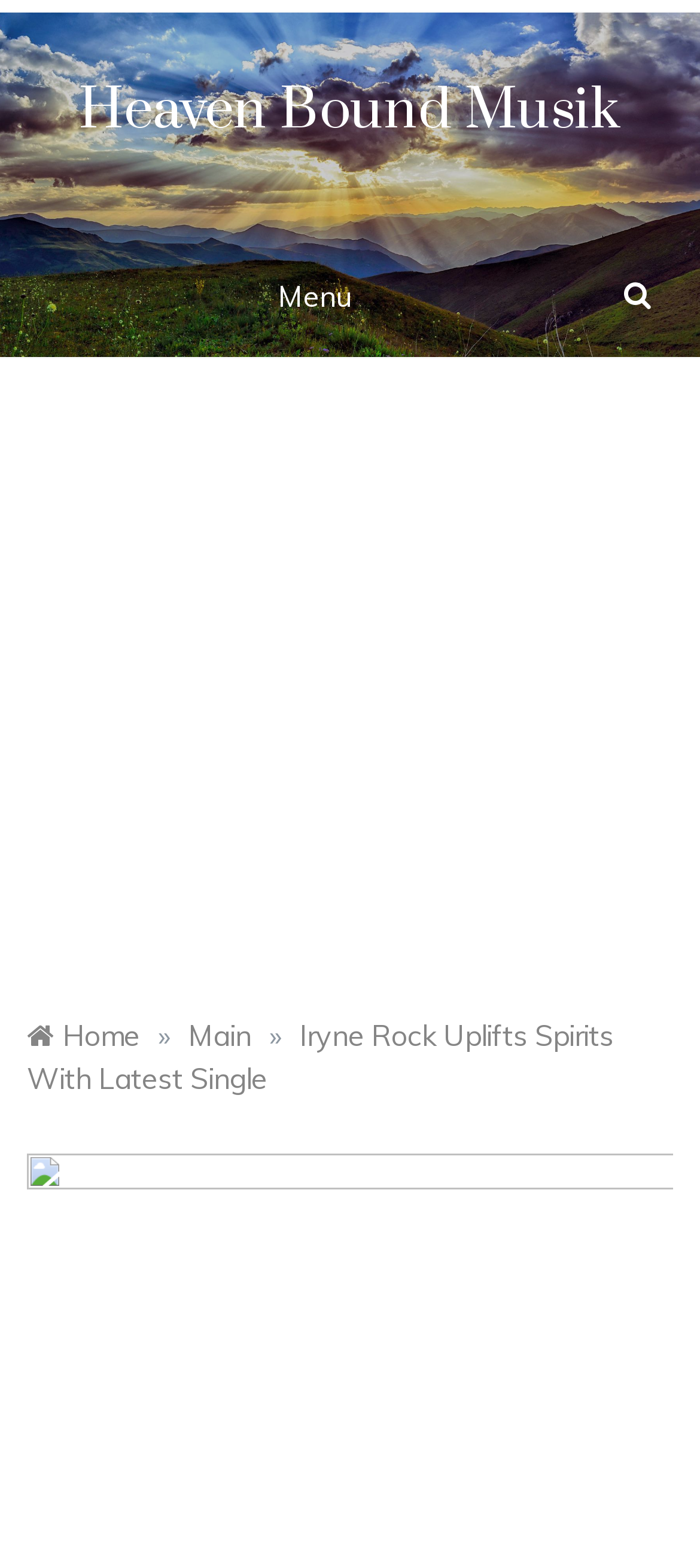Please identify the webpage's heading and generate its text content.

Heaven Bound Musik